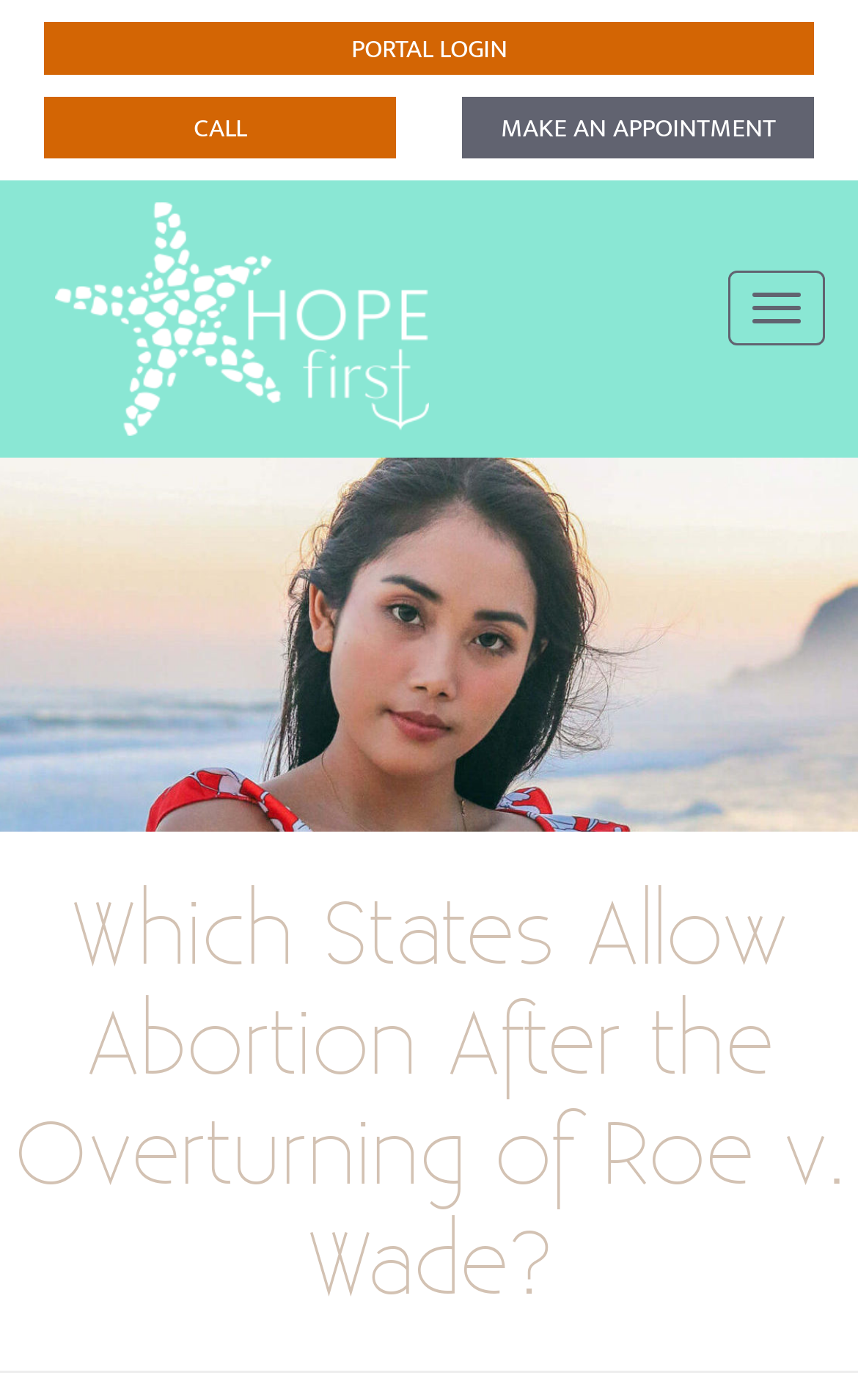Predict the bounding box coordinates for the UI element described as: "Primary Menu". The coordinates should be four float numbers between 0 and 1, presented as [left, top, right, bottom].

None